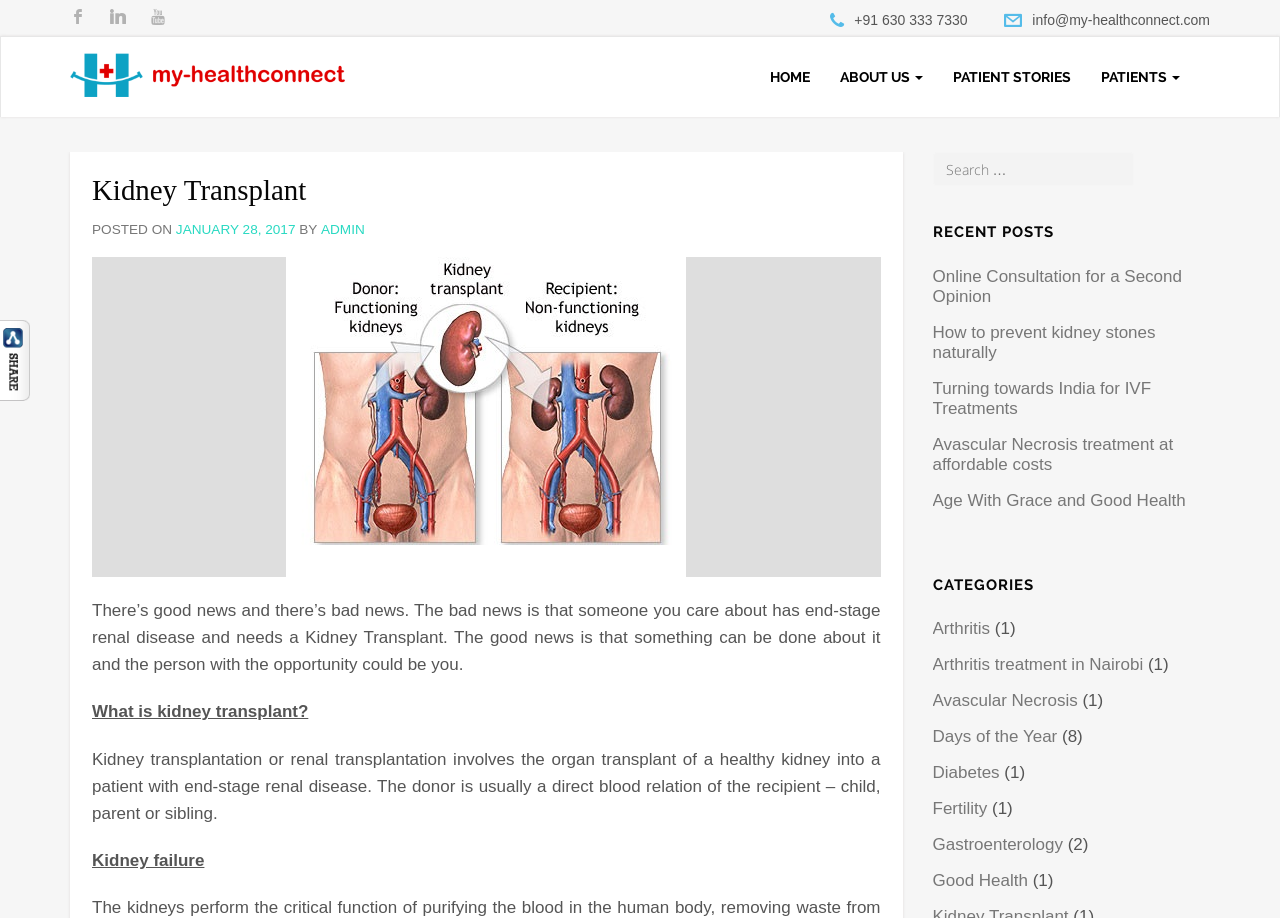What is the email address displayed on the webpage?
Answer the question with a detailed explanation, including all necessary information.

The email address is displayed on the top right corner of the webpage, inside a StaticText element with bounding box coordinates [0.804, 0.013, 0.945, 0.031].